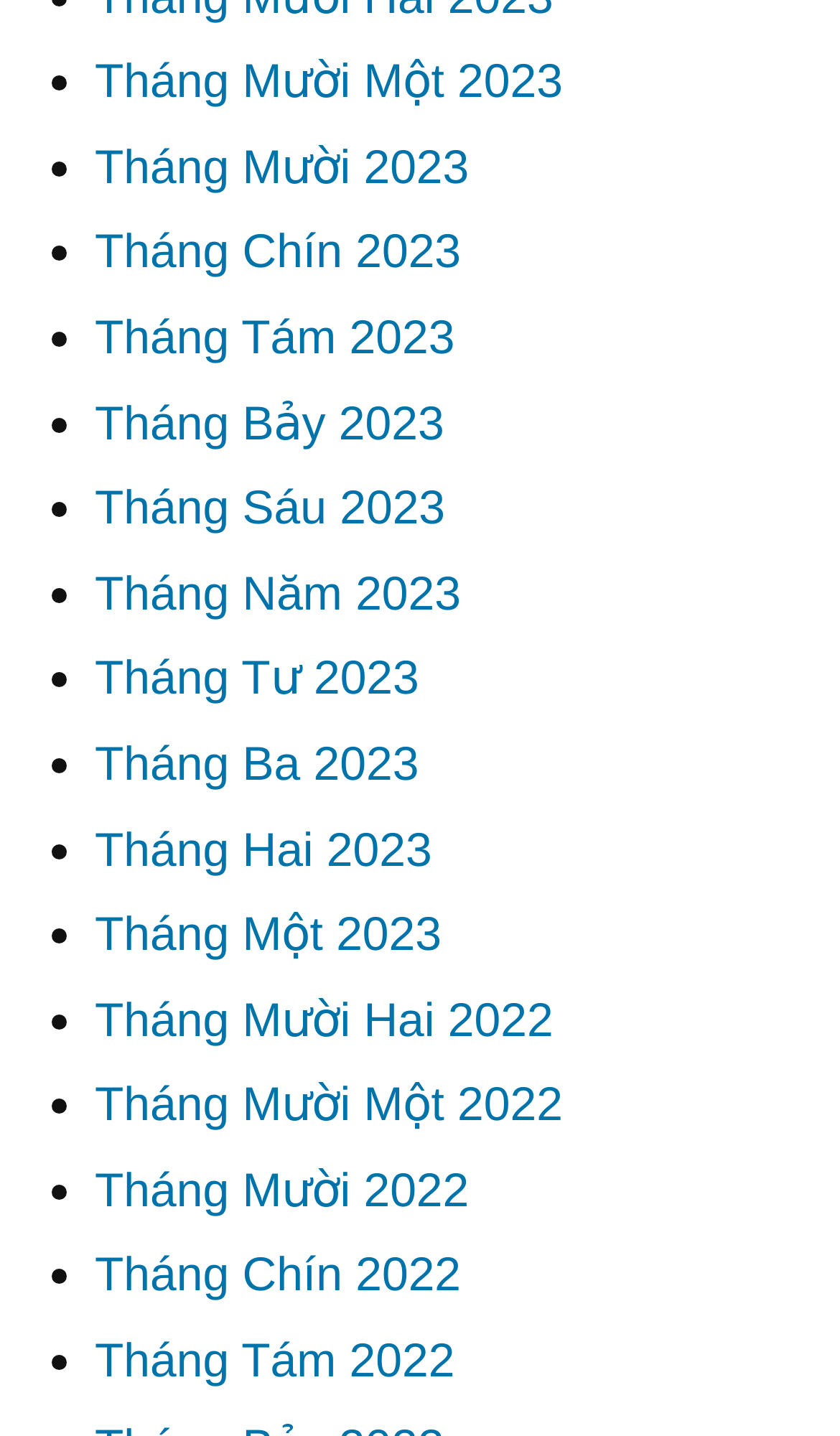Please answer the following question using a single word or phrase: 
What is the month listed before 'Tháng Bảy 2023'?

Tháng Sáu 2023